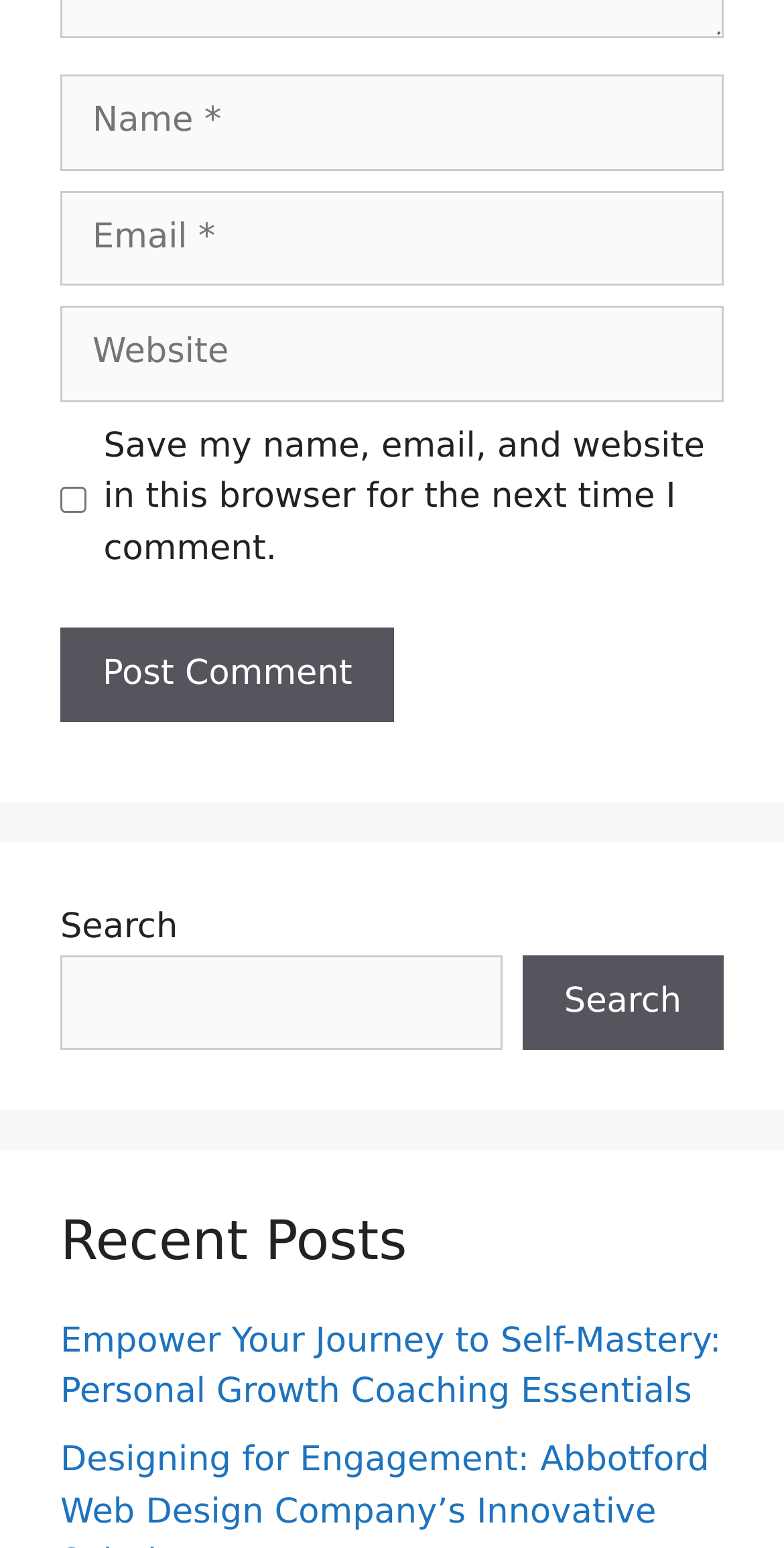Locate the bounding box coordinates of the clickable area to execute the instruction: "View categories". Provide the coordinates as four float numbers between 0 and 1, represented as [left, top, right, bottom].

None